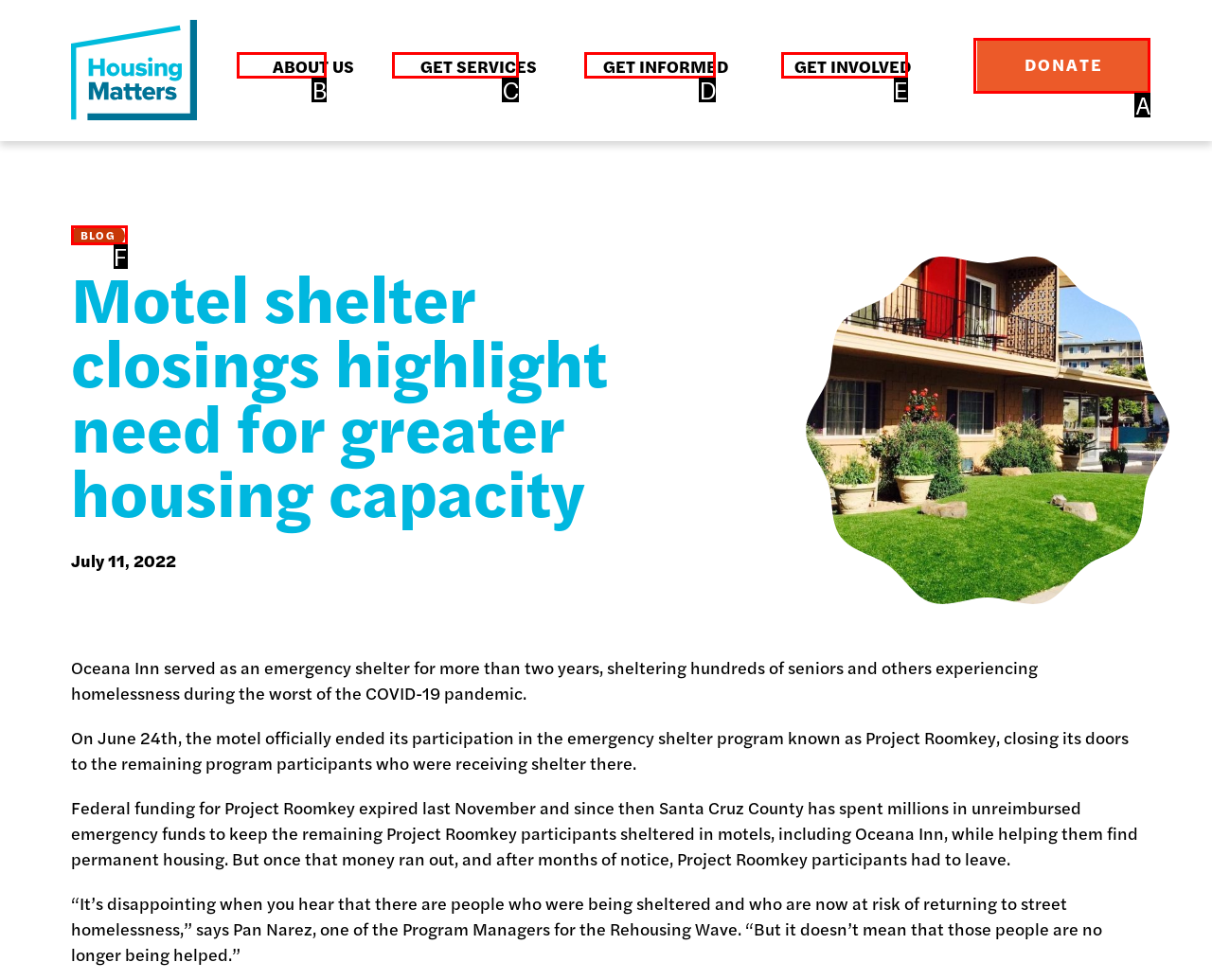Identify the HTML element that best fits the description: Donate. Respond with the letter of the corresponding element.

A